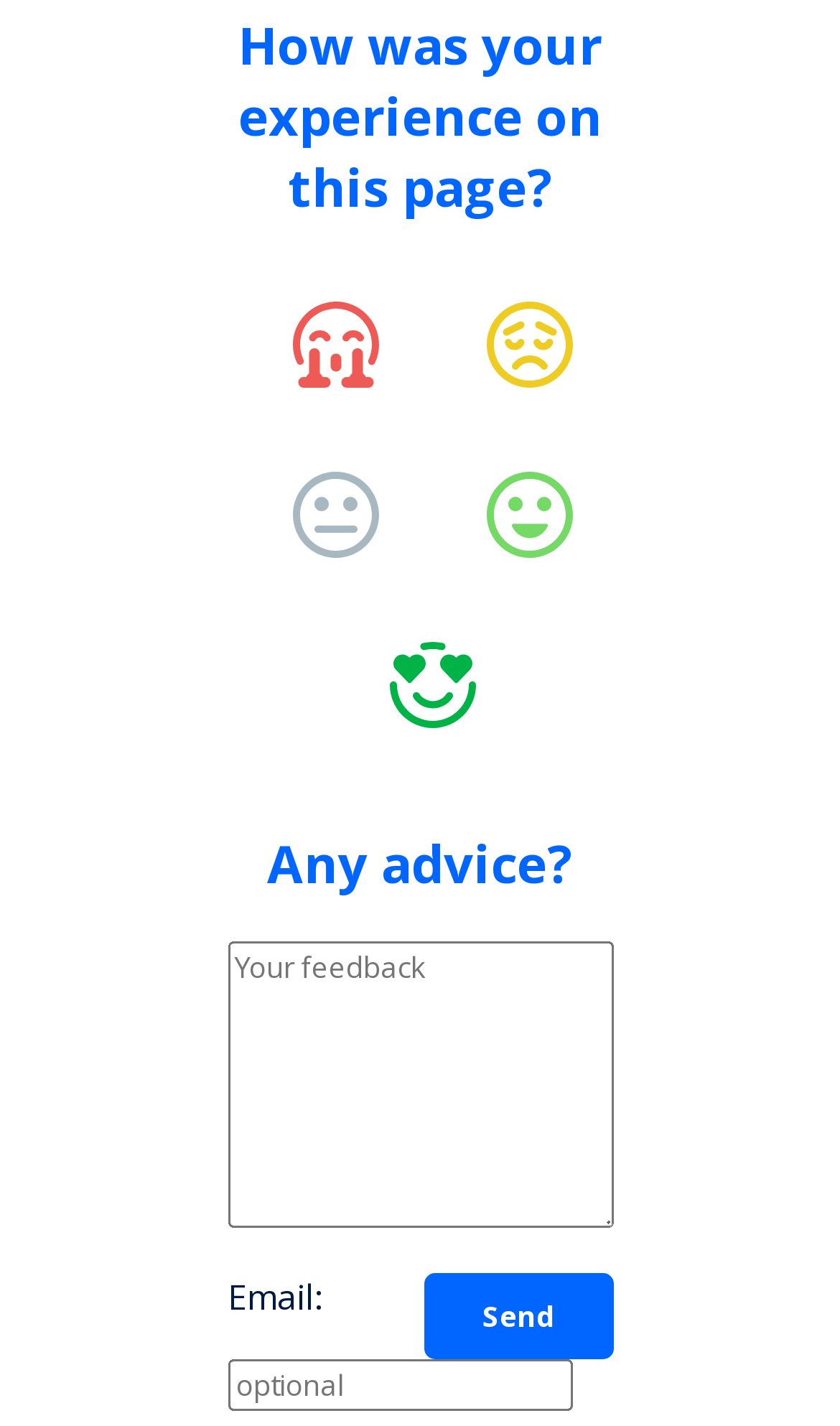Given the element description "parent_node: Email: value="Send"" in the screenshot, predict the bounding box coordinates of that UI element.

[0.506, 0.891, 0.729, 0.952]